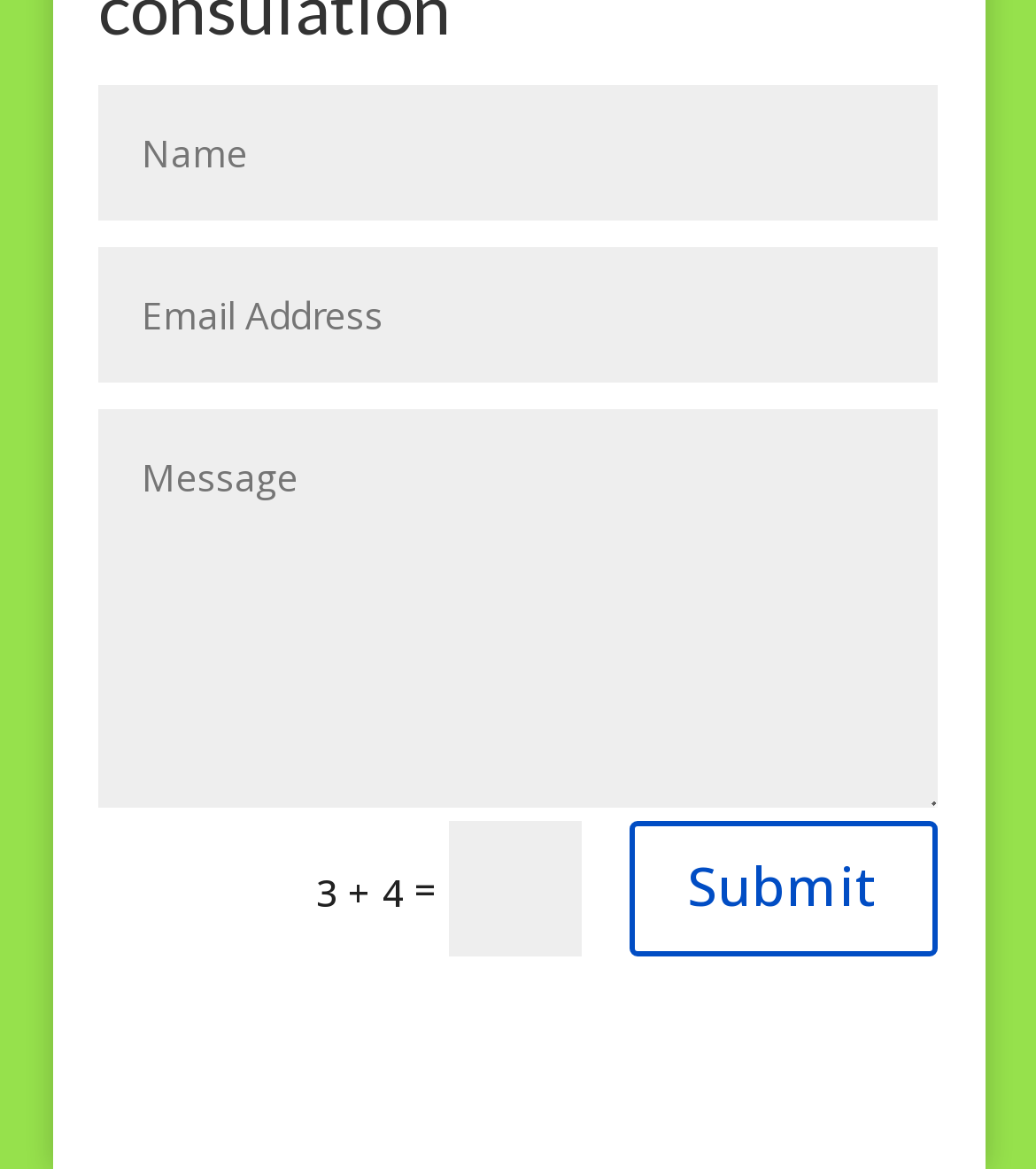Is the 'Email Address' field required?
Respond to the question with a single word or phrase according to the image.

Yes